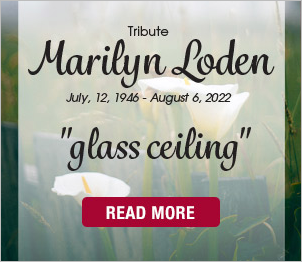Produce a meticulous caption for the image.

This image features a tribute to Marilyn Loden, a prominent figure known for her contributions to the conversation surrounding women's rights and workplace equality. The design includes her name, "Marilyn Loden," along with her birth and death dates, July 12, 1946 - August 6, 2022. The phrase "glass ceiling," which is a metaphor for the barriers women face in advancing in their careers, is prominently displayed in an elegant font. Soft white calla lilies are visible in the background, adding a serene touch to the tribute. A bold red button inviting readers to "READ MORE" encourages exploration of her legacy and impact on gender equality.